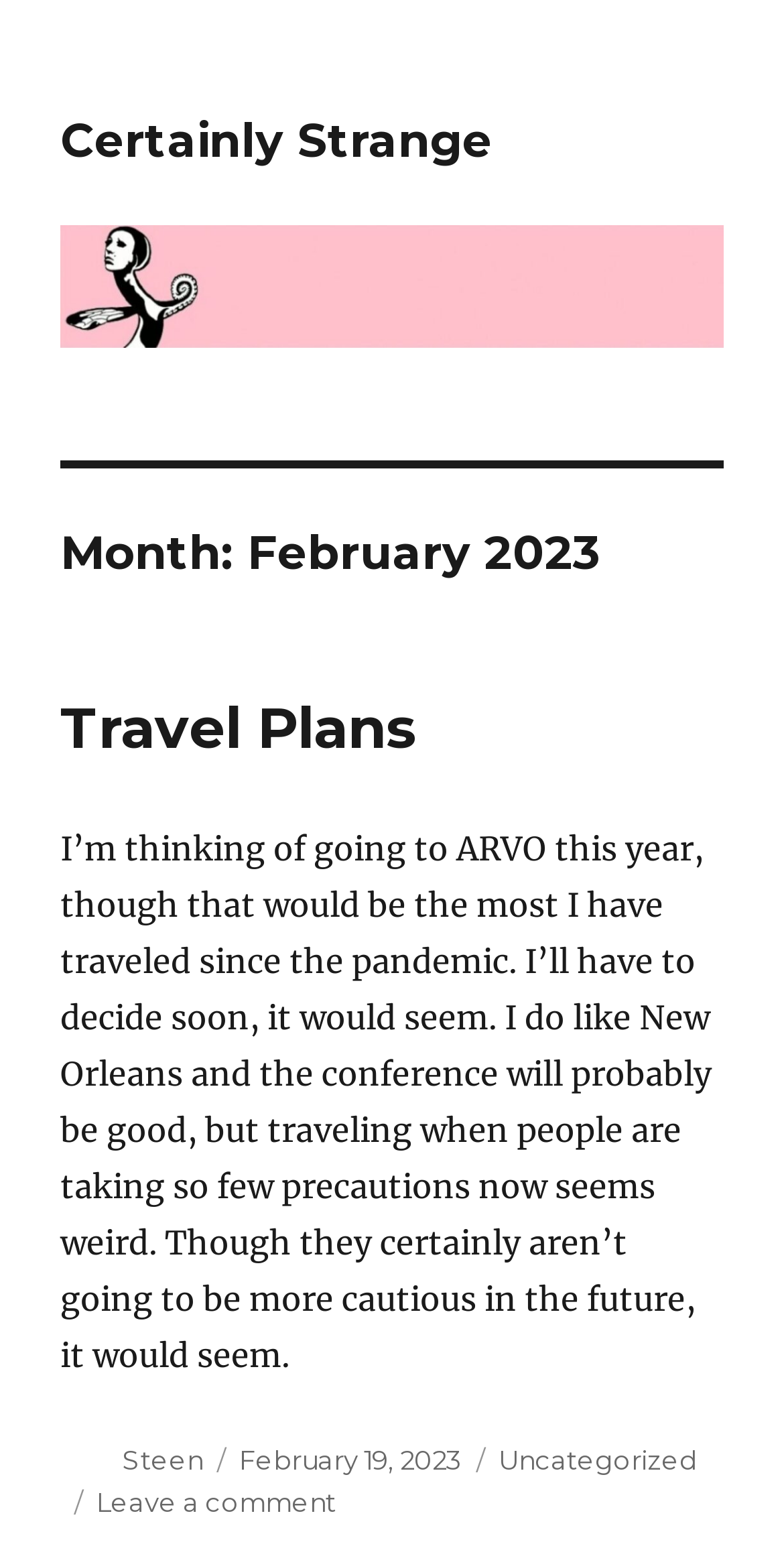What is the category of the article?
Provide a detailed and extensive answer to the question.

I found the category of the article by looking at the footer section of the webpage, where it says 'Categories' followed by a link to 'Uncategorized'.